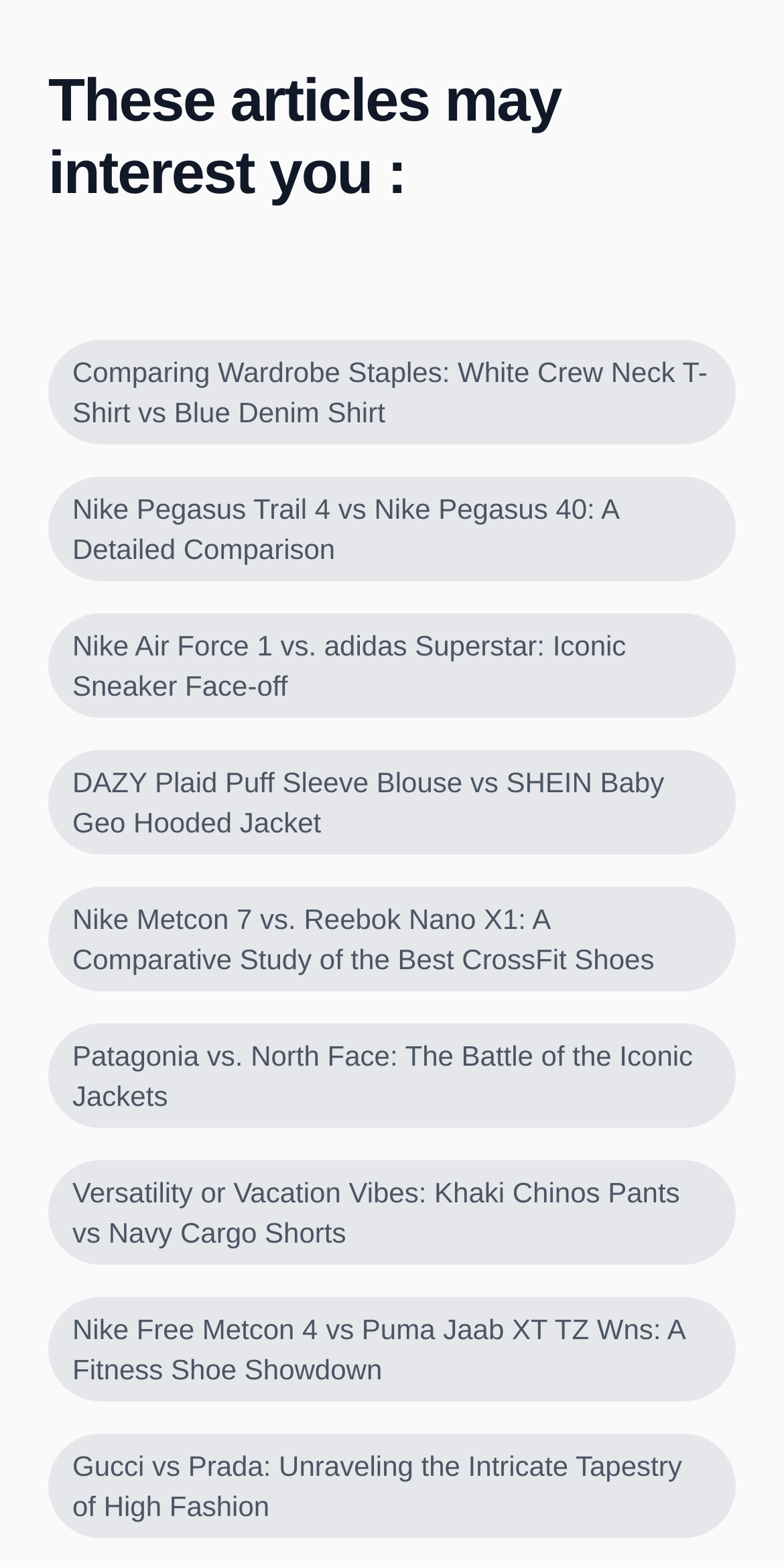Please identify the bounding box coordinates of the clickable region that I should interact with to perform the following instruction: "Read the article about comparing wardrobe staples". The coordinates should be expressed as four float numbers between 0 and 1, i.e., [left, top, right, bottom].

[0.041, 0.207, 0.959, 0.294]